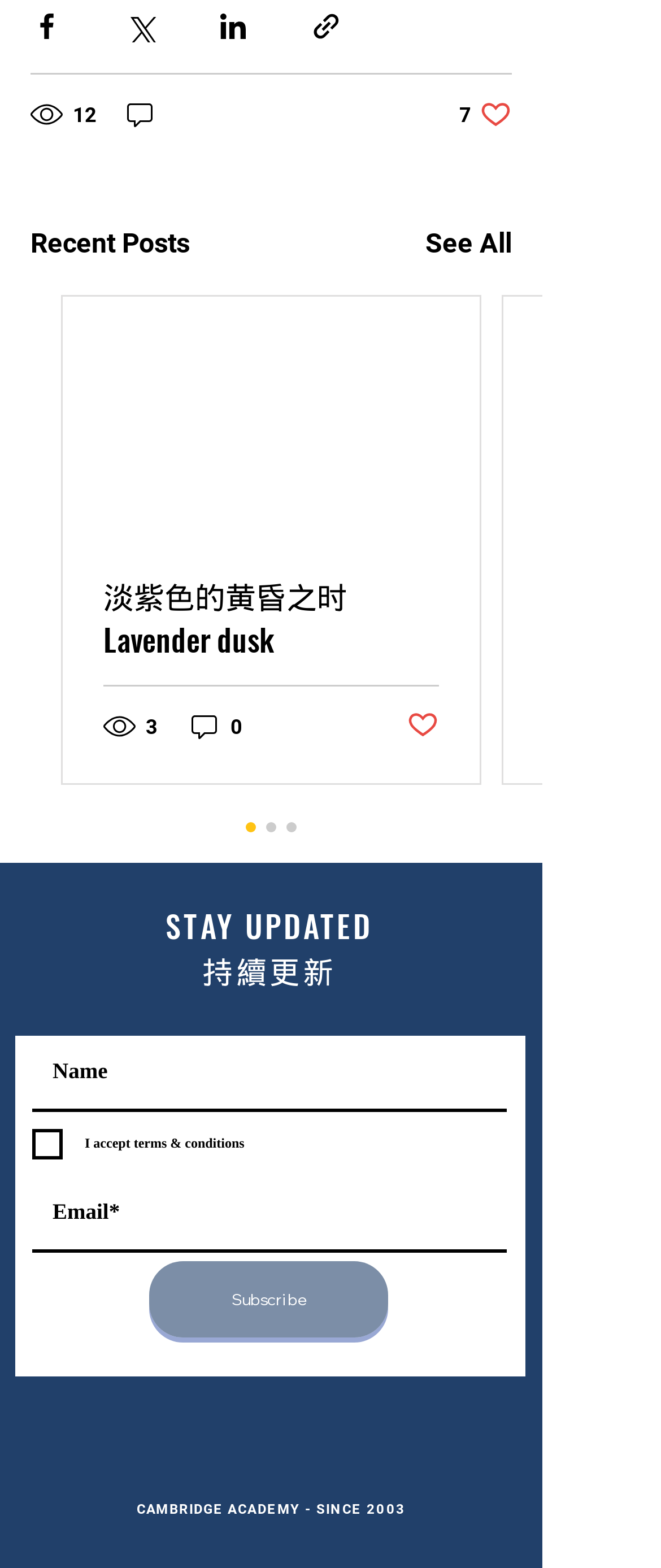Respond to the question below with a single word or phrase:
How many social media sharing options are available?

4